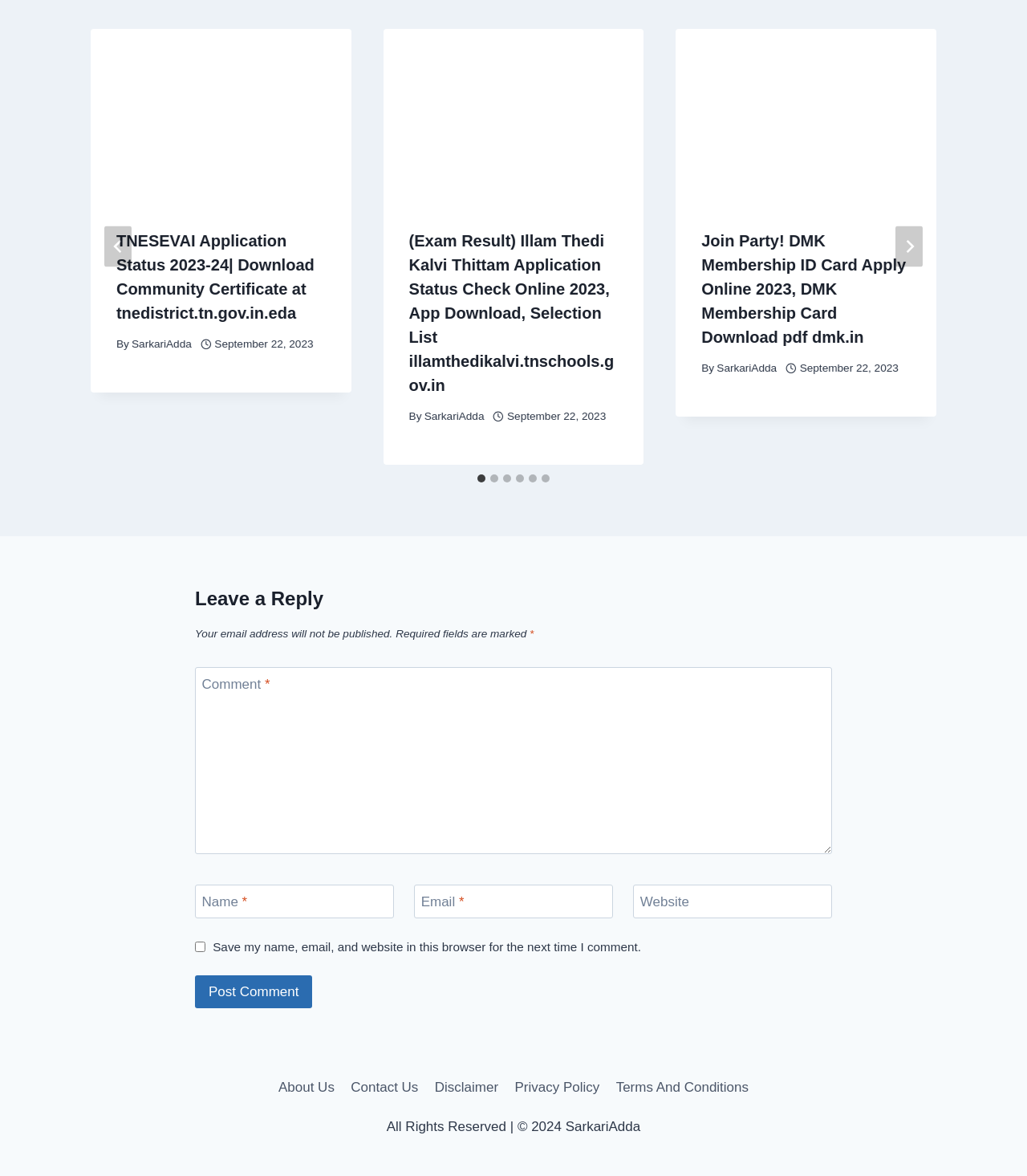Please find the bounding box coordinates of the element that you should click to achieve the following instruction: "Click the 'Next' button". The coordinates should be presented as four float numbers between 0 and 1: [left, top, right, bottom].

[0.872, 0.192, 0.898, 0.227]